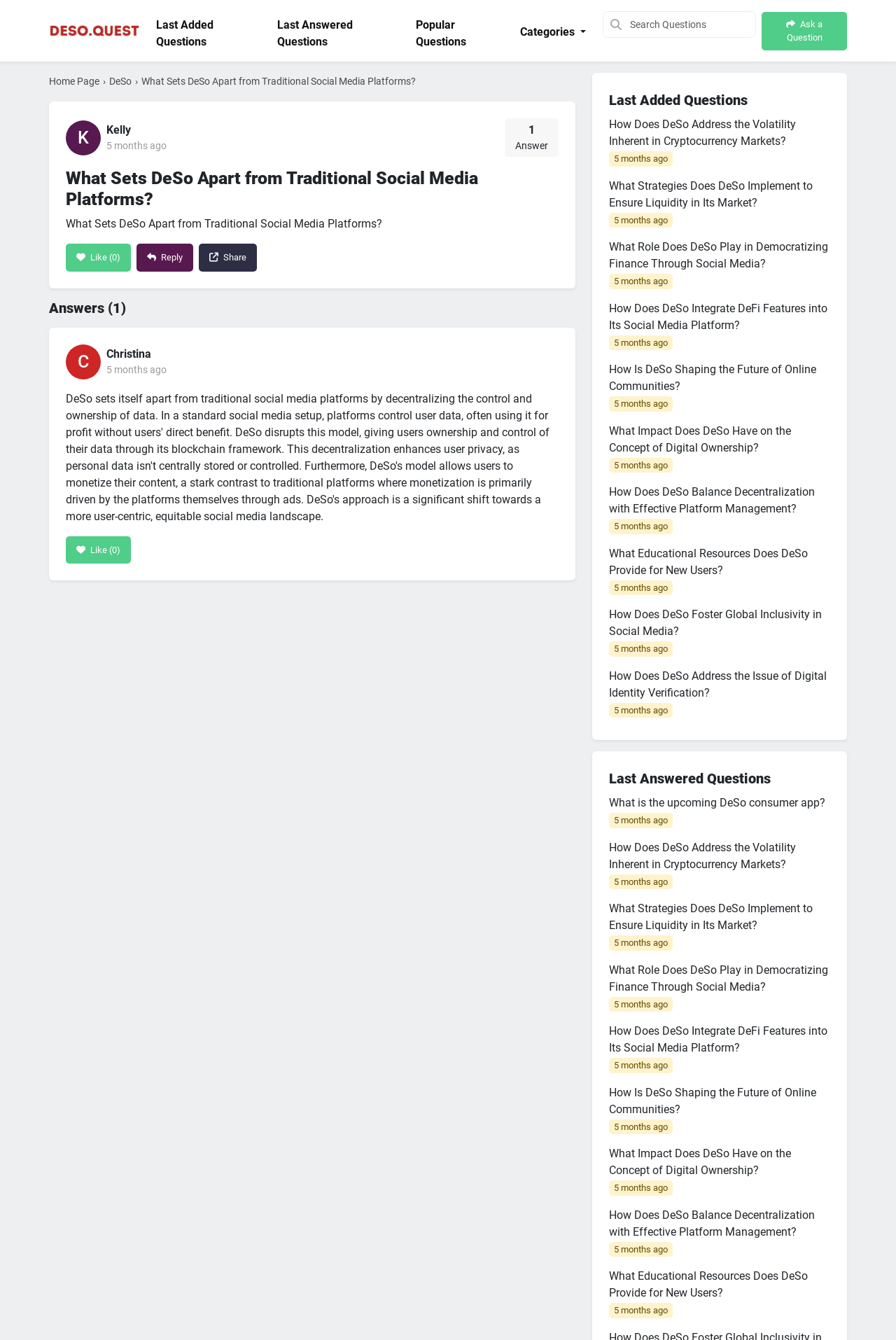What is the name of the user who asked the question?
Give a one-word or short-phrase answer derived from the screenshot.

Kelly